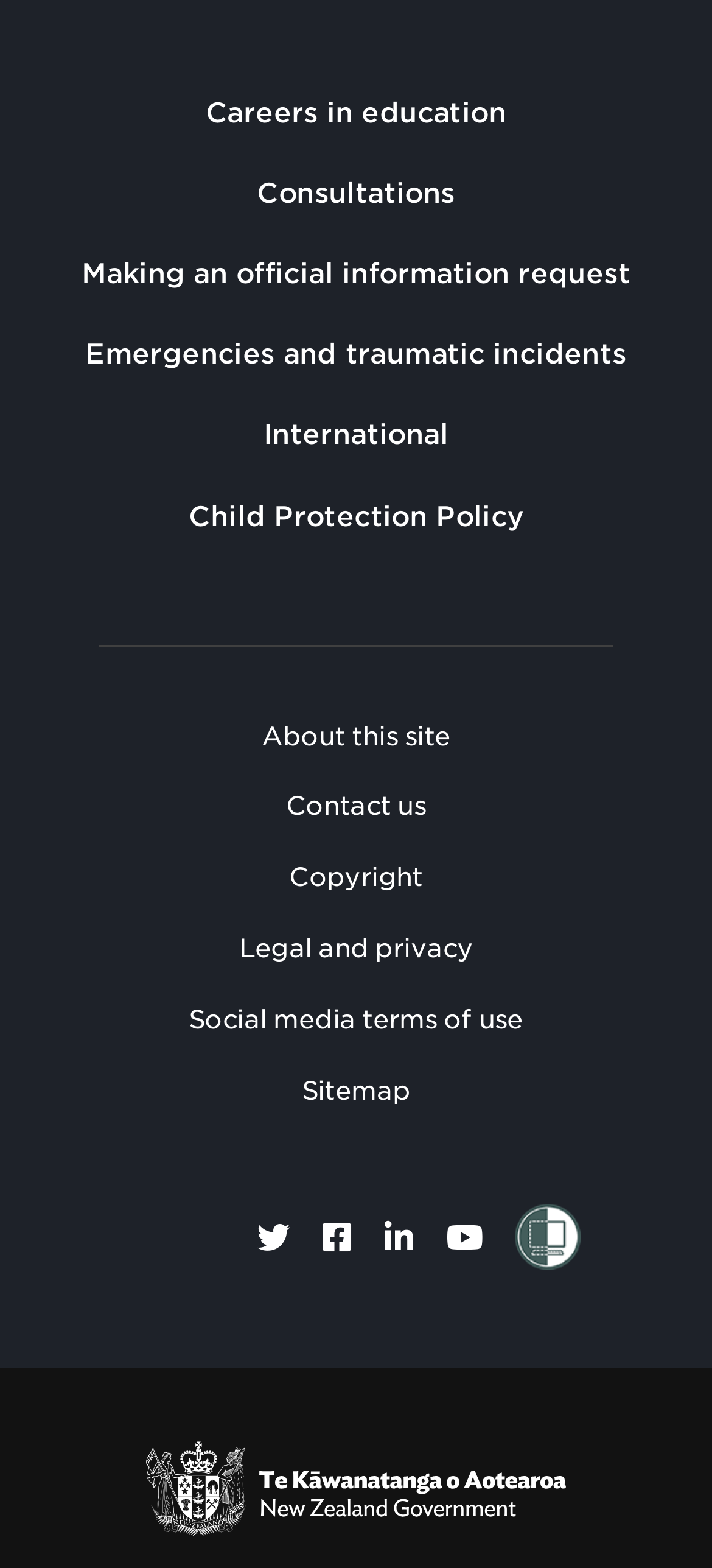Determine the bounding box coordinates (top-left x, top-left y, bottom-right x, bottom-right y) of the UI element described in the following text: title="Visit our Twitter social media"

[0.339, 0.767, 0.43, 0.809]